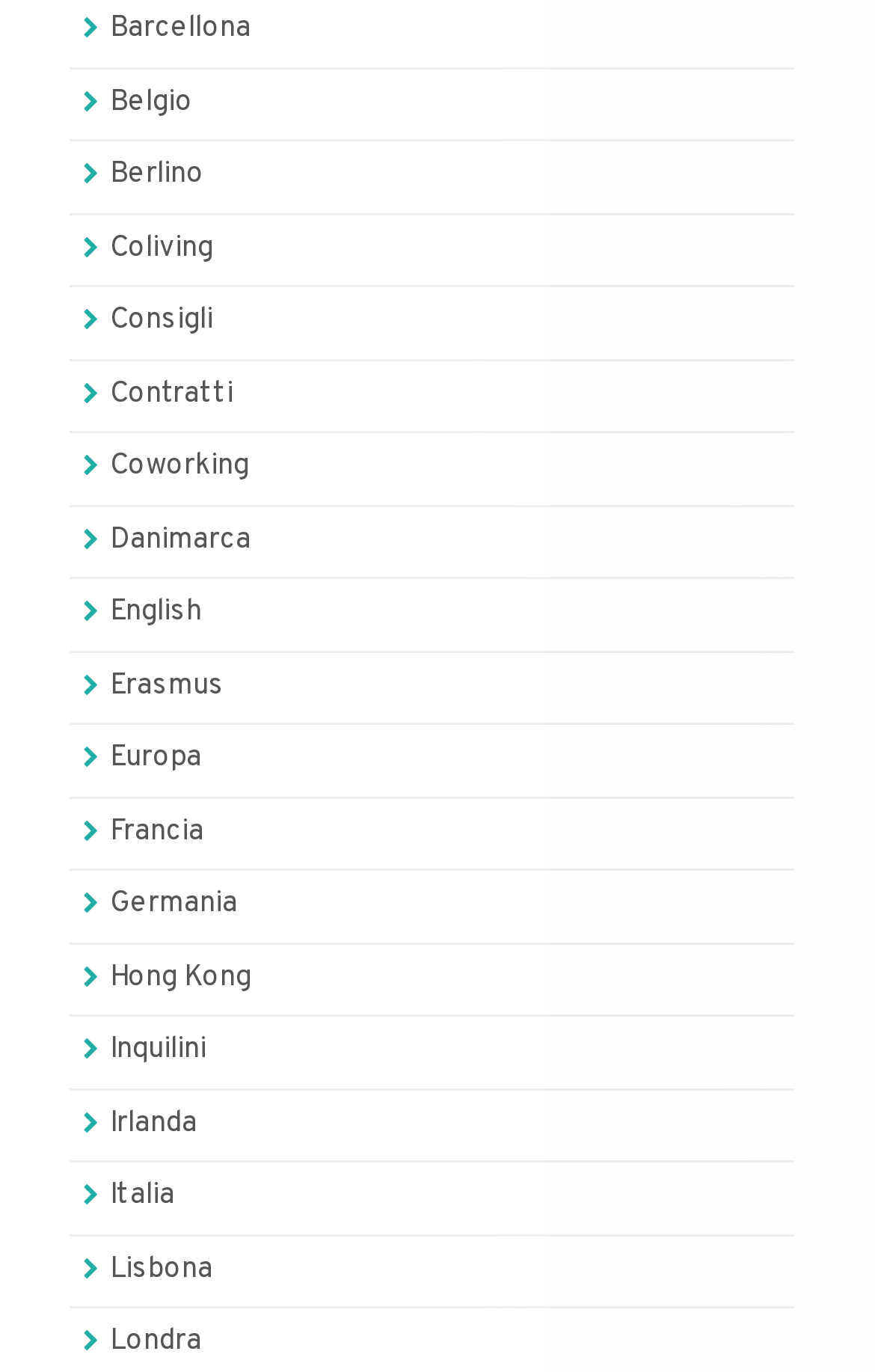Please determine the bounding box coordinates of the element's region to click for the following instruction: "visit Barcellona".

[0.126, 0.008, 0.287, 0.035]